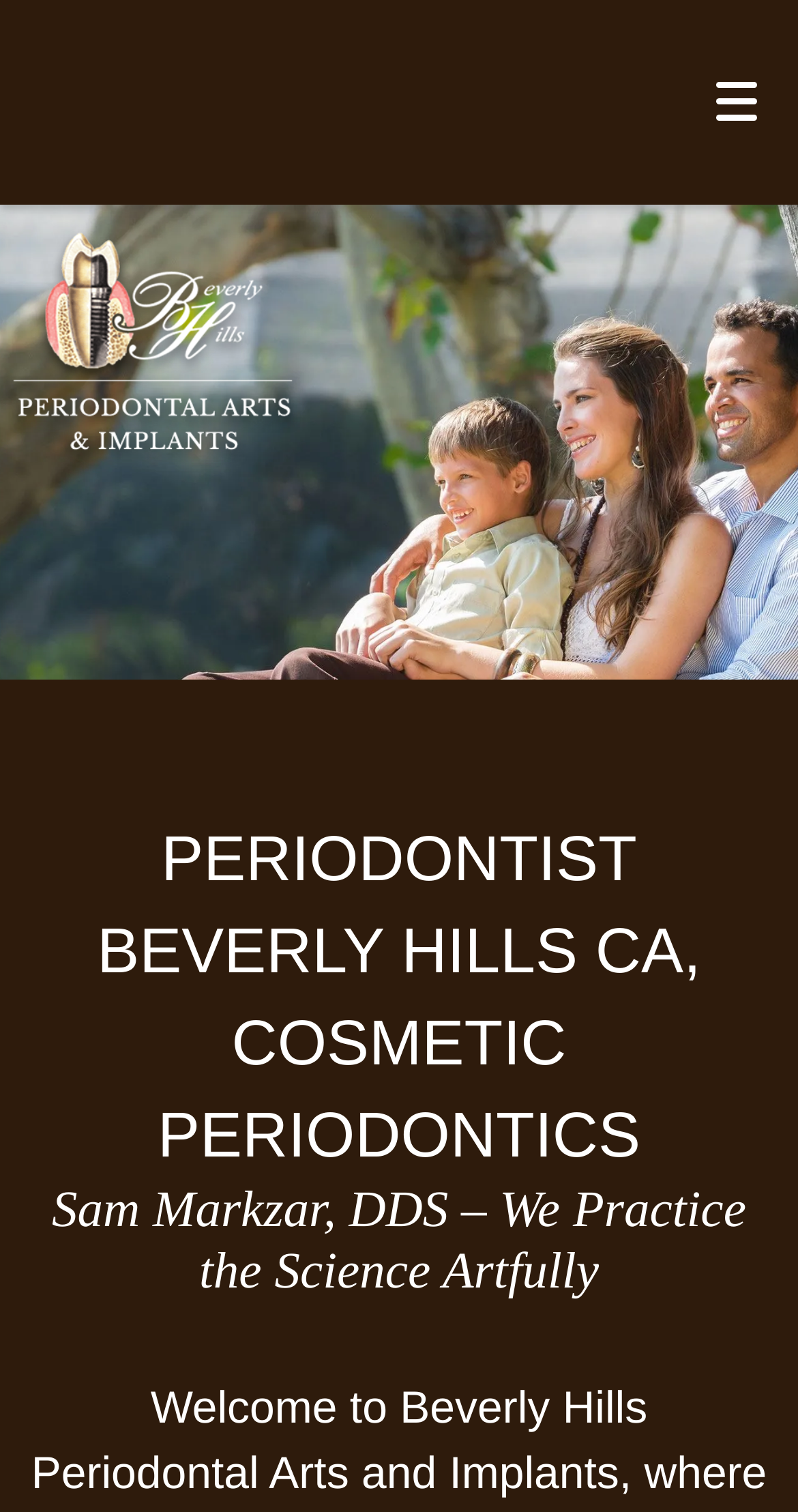Generate the title text from the webpage.

PERIODONTIST BEVERLY HILLS CA, COSMETIC PERIODONTICS